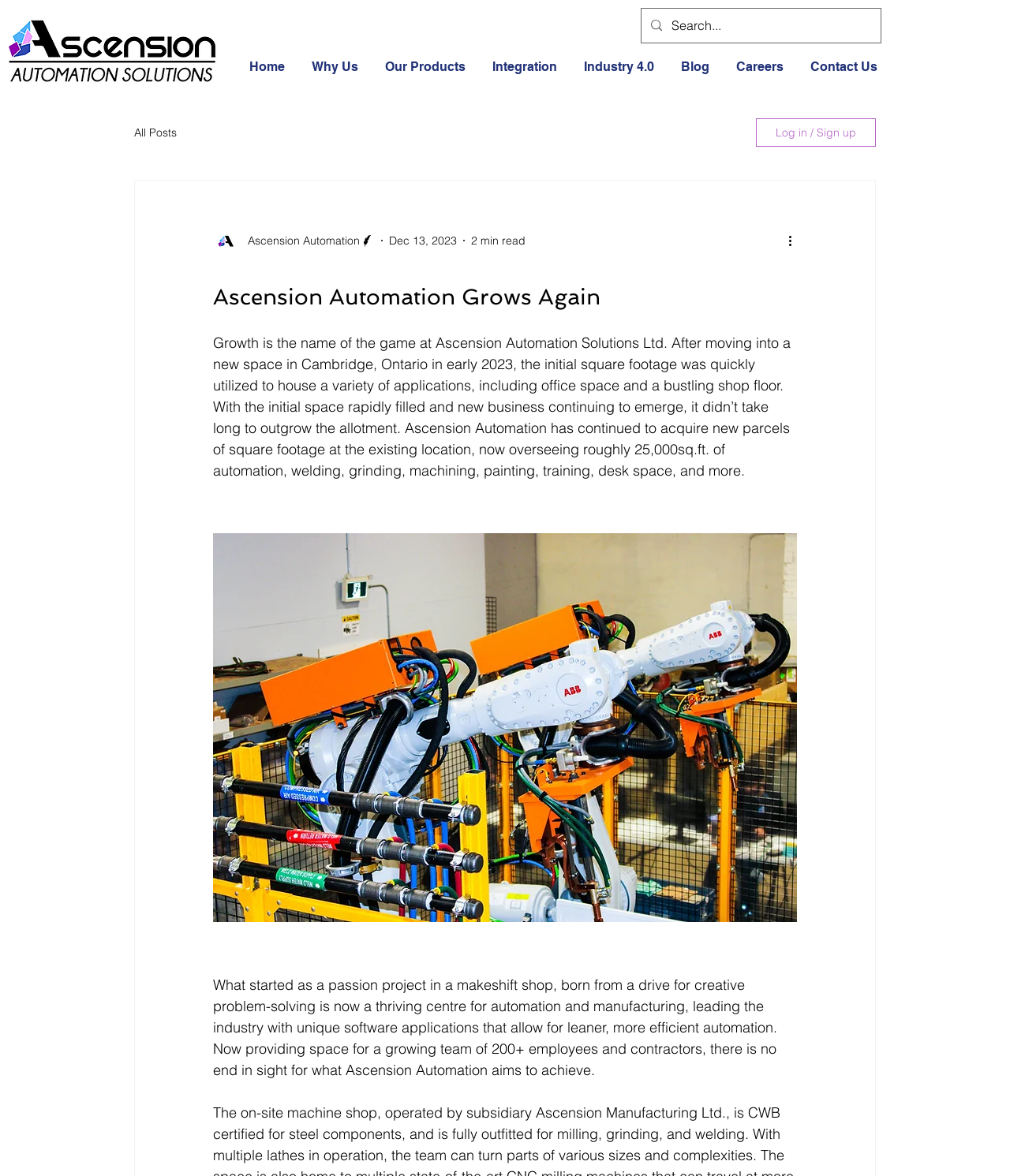Please determine the bounding box coordinates of the element's region to click in order to carry out the following instruction: "Read the blog post". The coordinates should be four float numbers between 0 and 1, i.e., [left, top, right, bottom].

[0.211, 0.233, 0.789, 0.266]